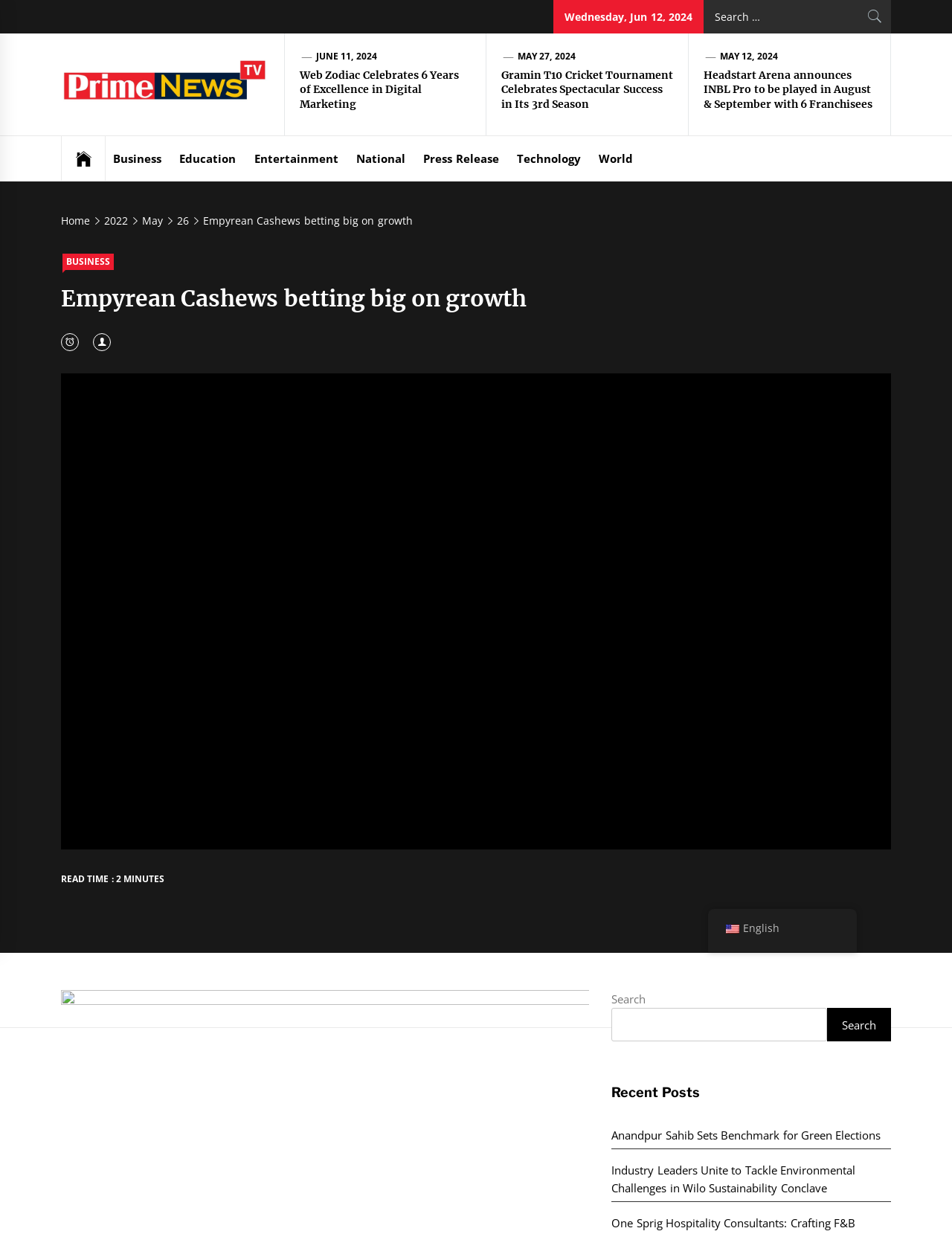Could you specify the bounding box coordinates for the clickable section to complete the following instruction: "Check recent posts"?

[0.642, 0.88, 0.936, 0.9]